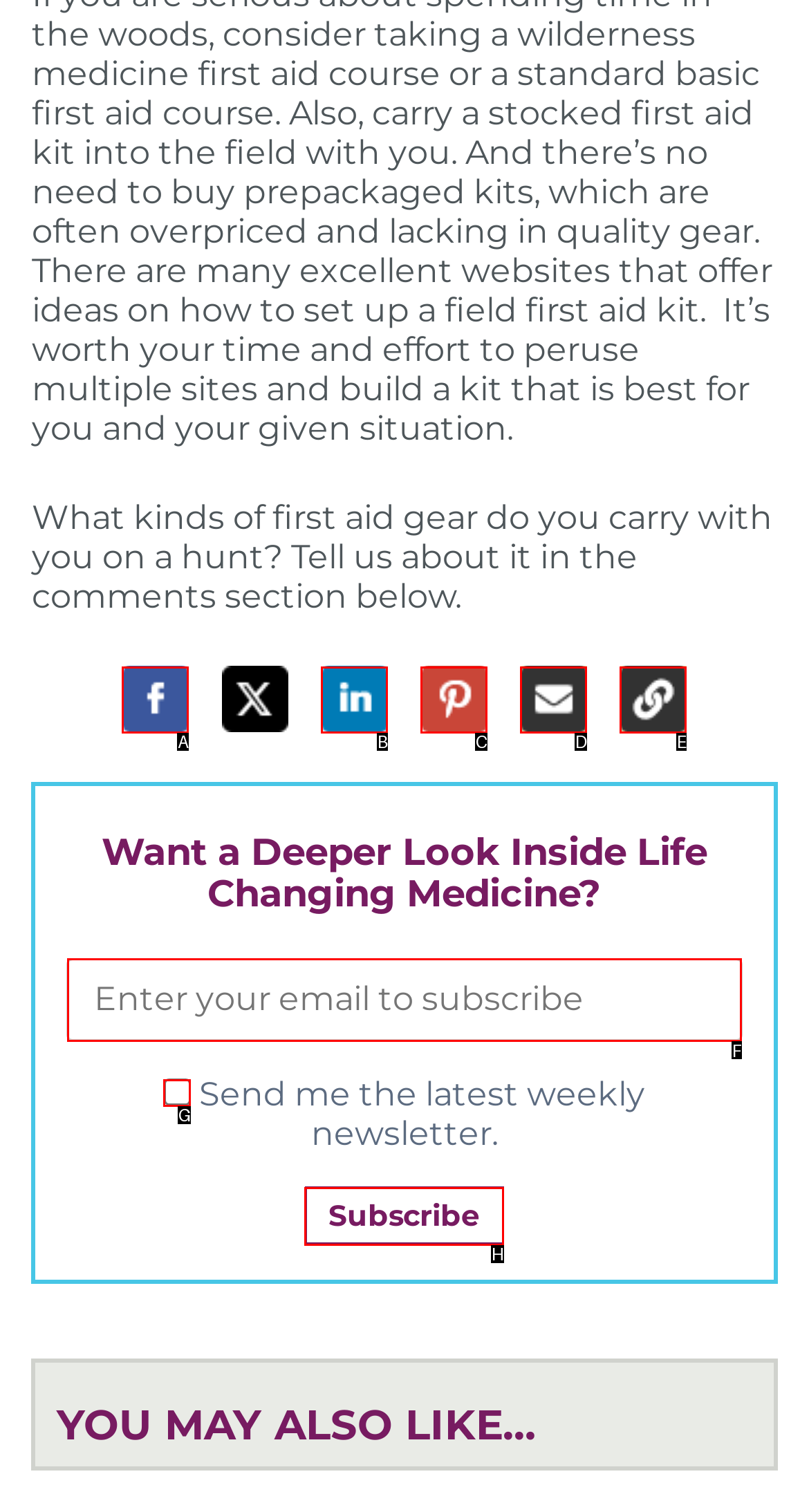Choose the HTML element you need to click to achieve the following task: Enter email to subscribe
Respond with the letter of the selected option from the given choices directly.

F